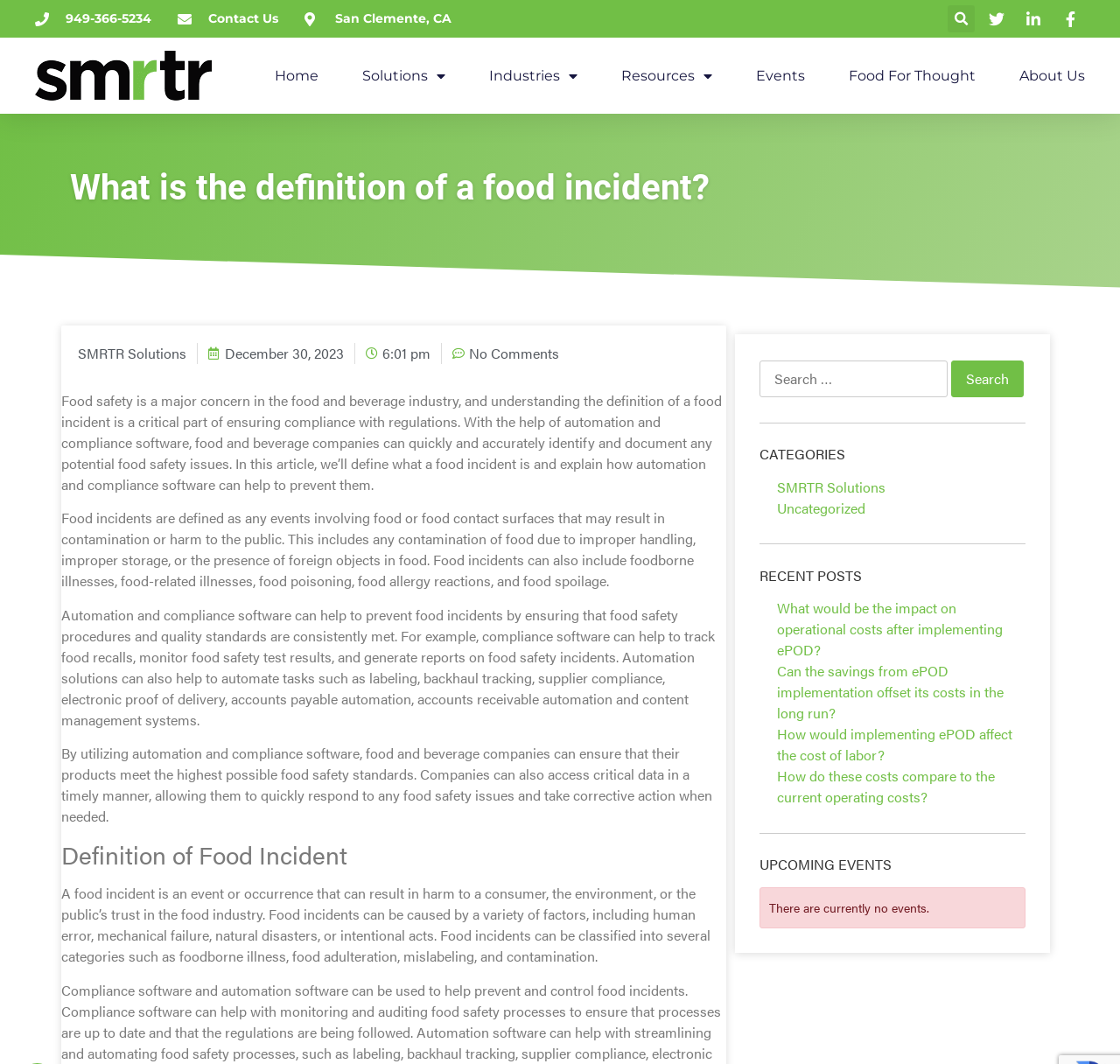What is the primary heading on this webpage?

What is the definition of a food incident?